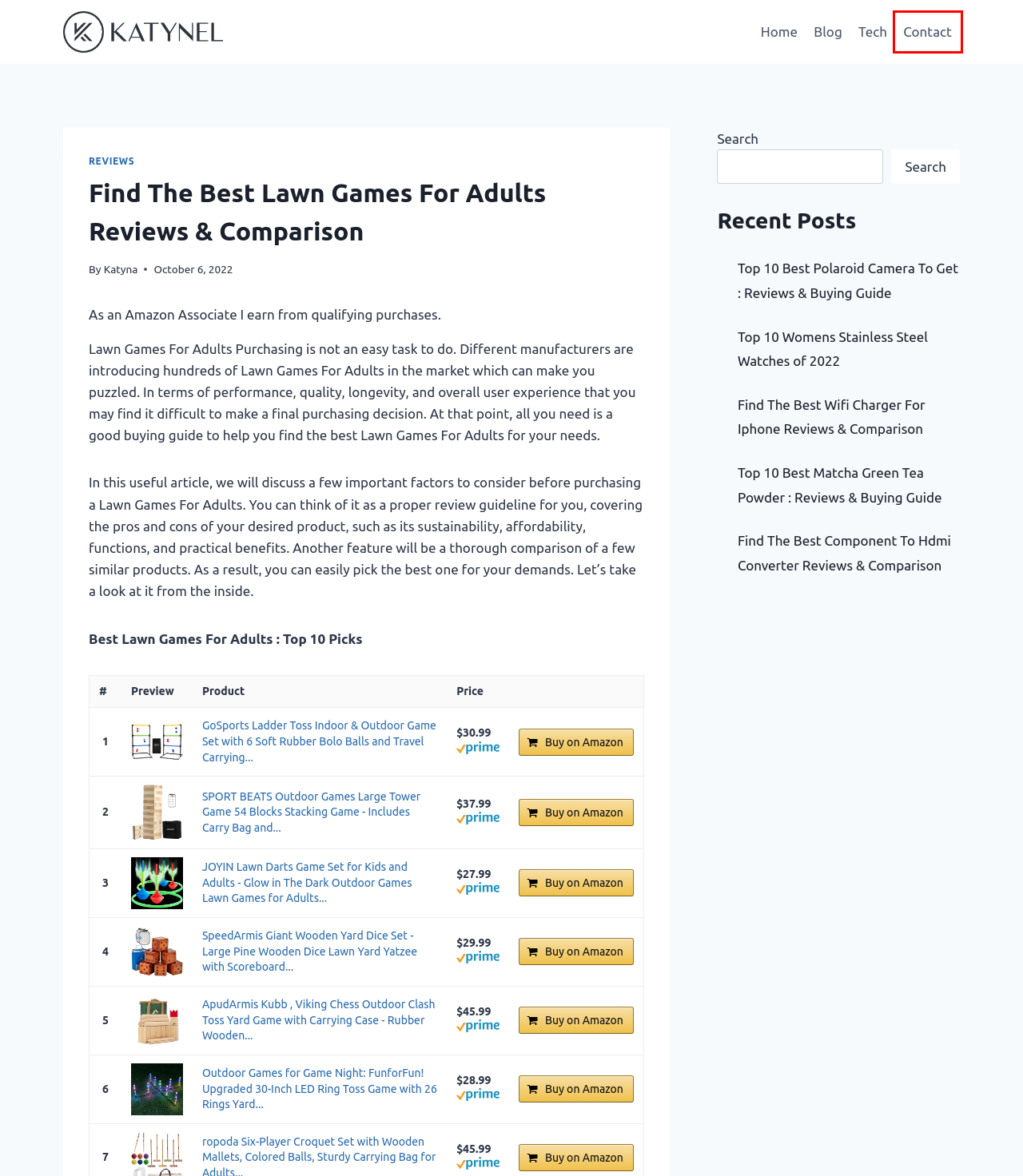You have a screenshot showing a webpage with a red bounding box highlighting an element. Choose the webpage description that best fits the new webpage after clicking the highlighted element. The descriptions are:
A. Amazon.com: Amazon Prime
B. Katynel -
C. Top 10 Best Matcha Green Tea Powder : Reviews & Buying Guide - Katynel
D. Reviews - Katynel
E. Contact - Katynel
F. Find The Best Component To Hdmi Converter Reviews & Comparison - Katynel
G. What Size - Katynel
H. Find The Best Wifi Charger For Iphone Reviews & Comparison - Katynel

E